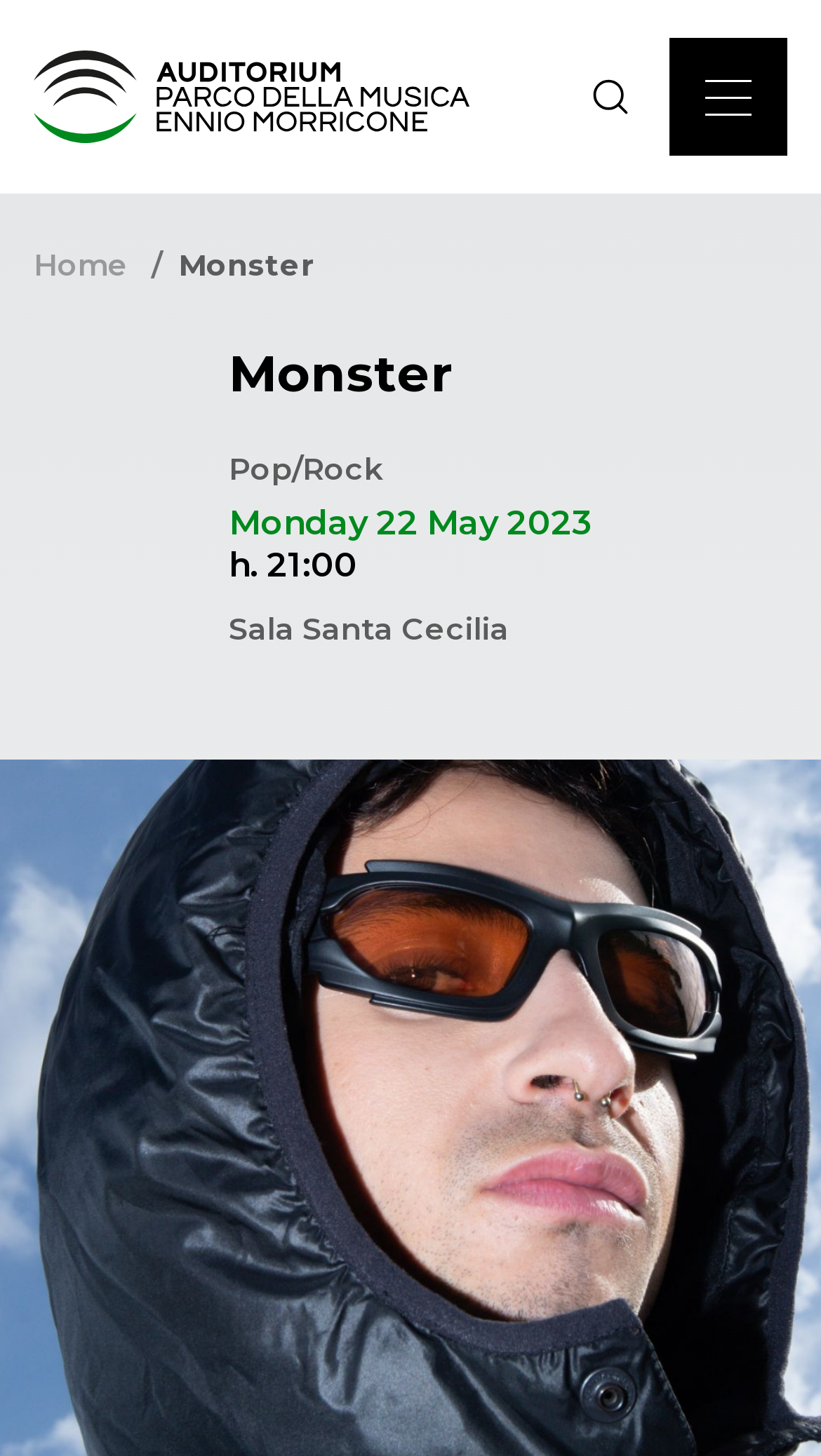Pinpoint the bounding box coordinates of the clickable element needed to complete the instruction: "go to home page". The coordinates should be provided as four float numbers between 0 and 1: [left, top, right, bottom].

[0.041, 0.168, 0.154, 0.194]